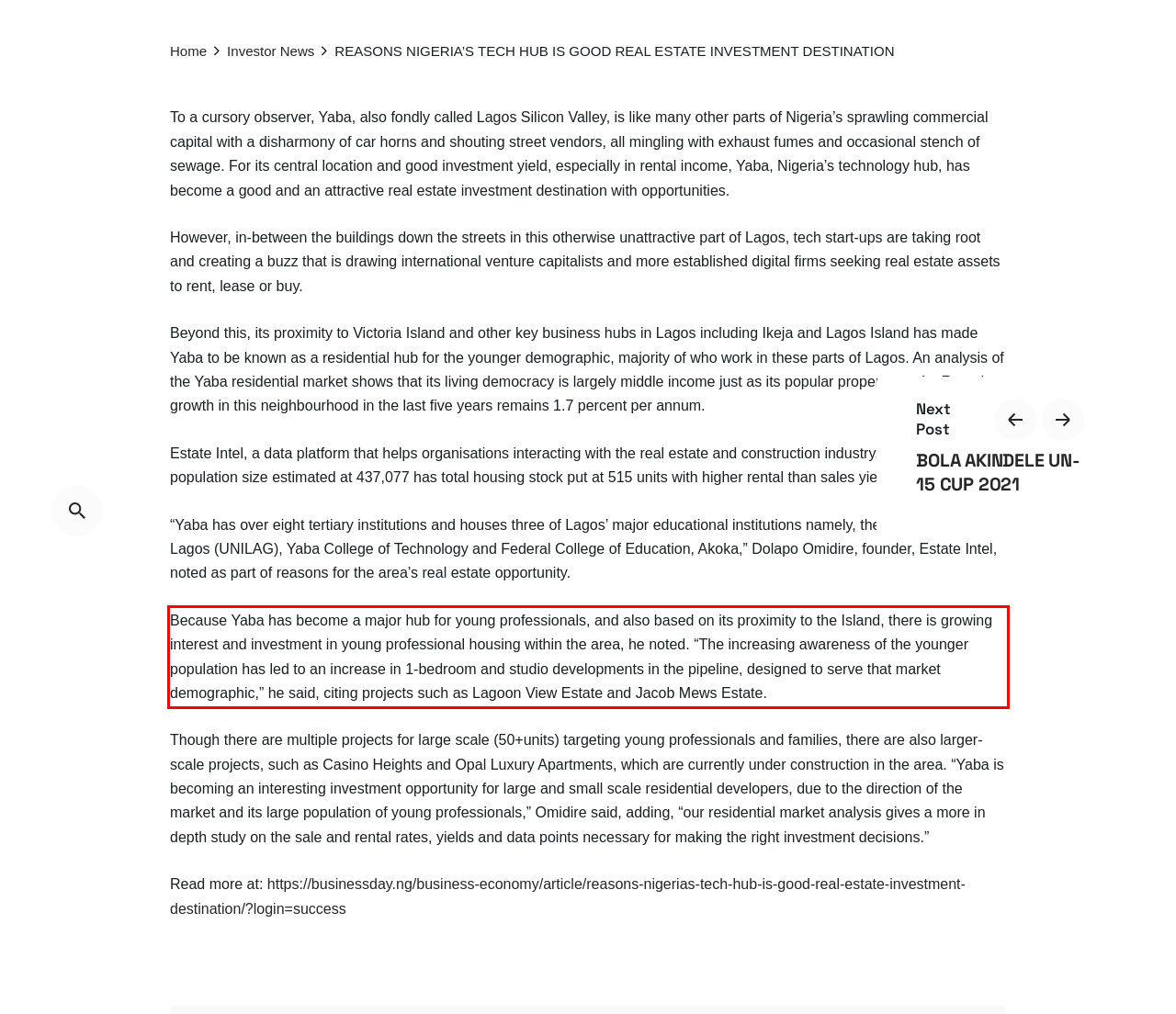From the given screenshot of a webpage, identify the red bounding box and extract the text content within it.

Because Yaba has become a major hub for young professionals, and also based on its proximity to the Island, there is growing interest and investment in young professional housing within the area, he noted. “The increasing awareness of the younger population has led to an increase in 1-bedroom and studio developments in the pipeline, designed to serve that market demographic,” he said, citing projects such as Lagoon View Estate and Jacob Mews Estate.